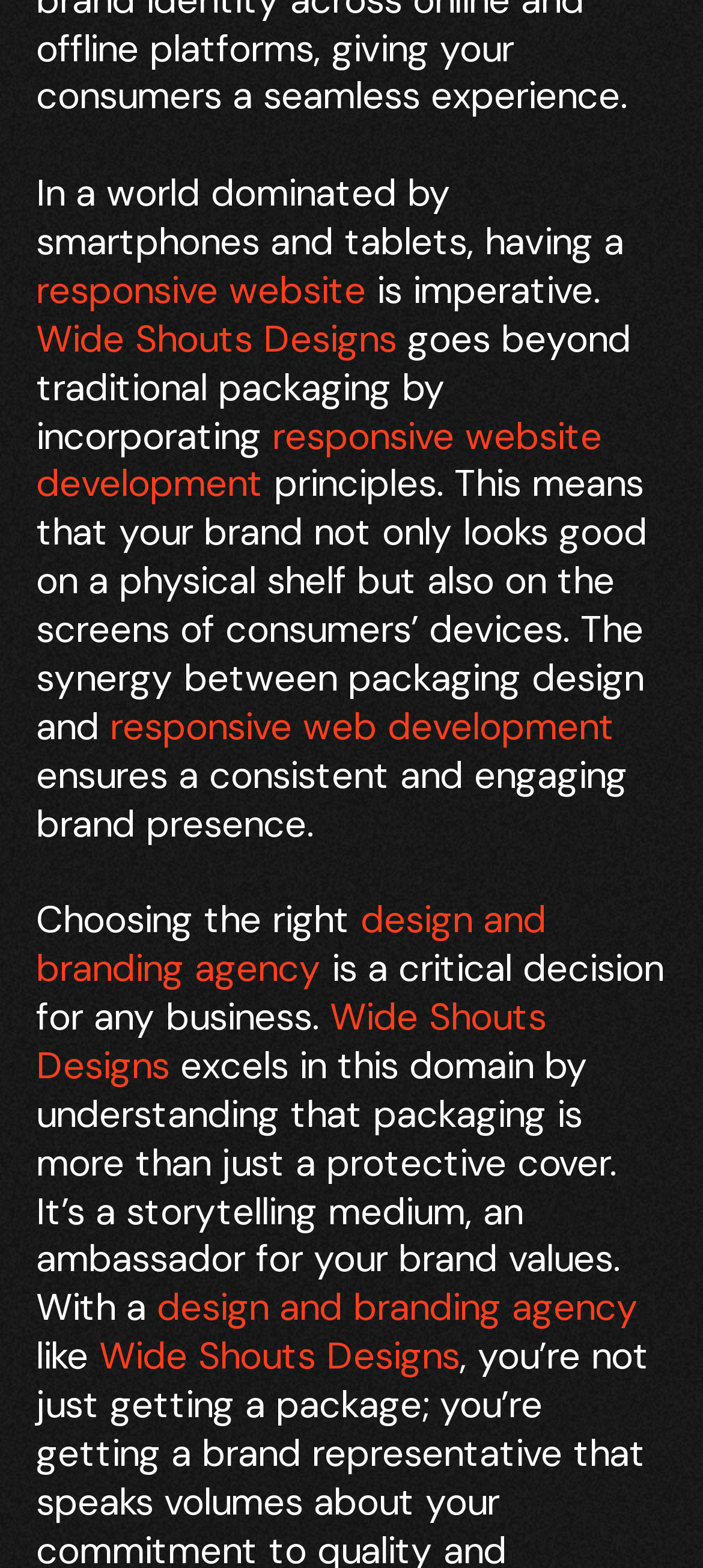Identify the bounding box coordinates of the HTML element based on this description: "design and branding agency".

[0.223, 0.818, 0.908, 0.849]